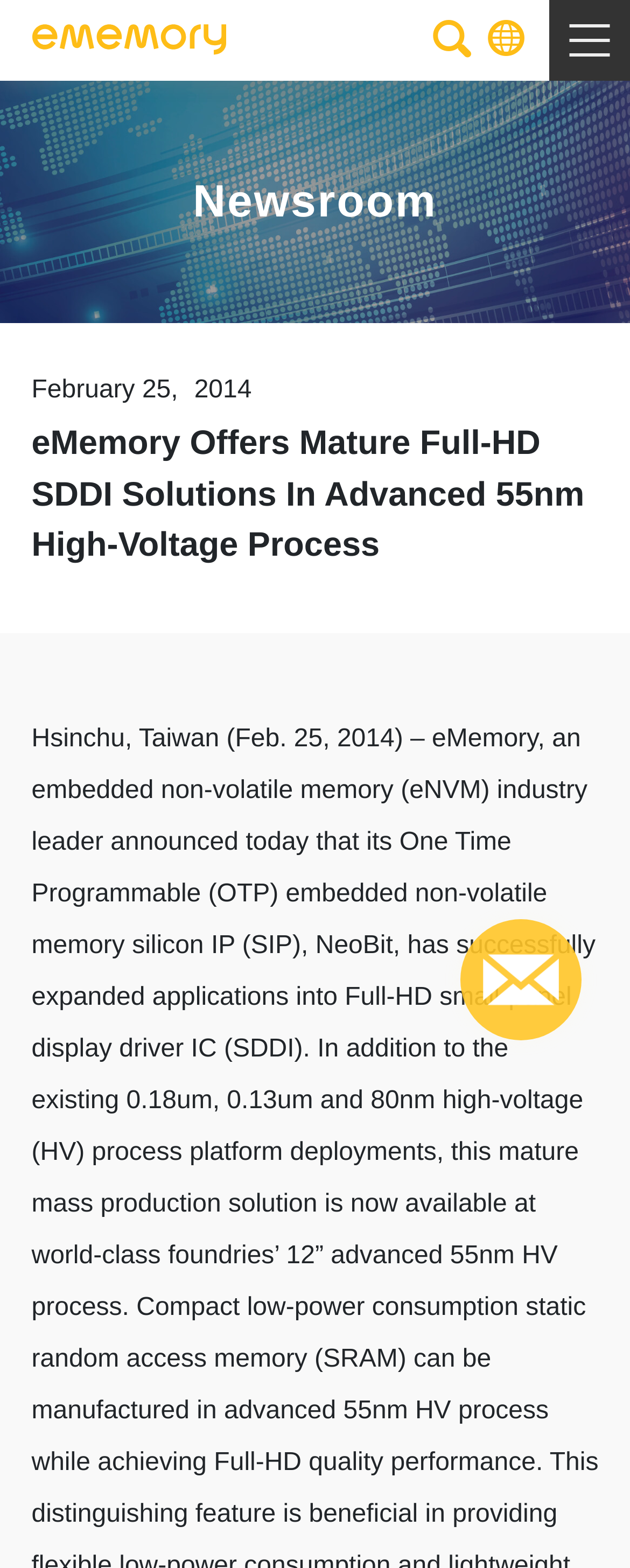Carefully examine the image and provide an in-depth answer to the question: What is the purpose of the textbox in the 'Subscribe to our newsletter' section?

I determined the purpose of the textbox by looking at the context in which it is placed. The textbox is located in the 'Subscribe to our newsletter' section, and it is required, which suggests that it is used to enter an email address to subscribe to the newsletter.